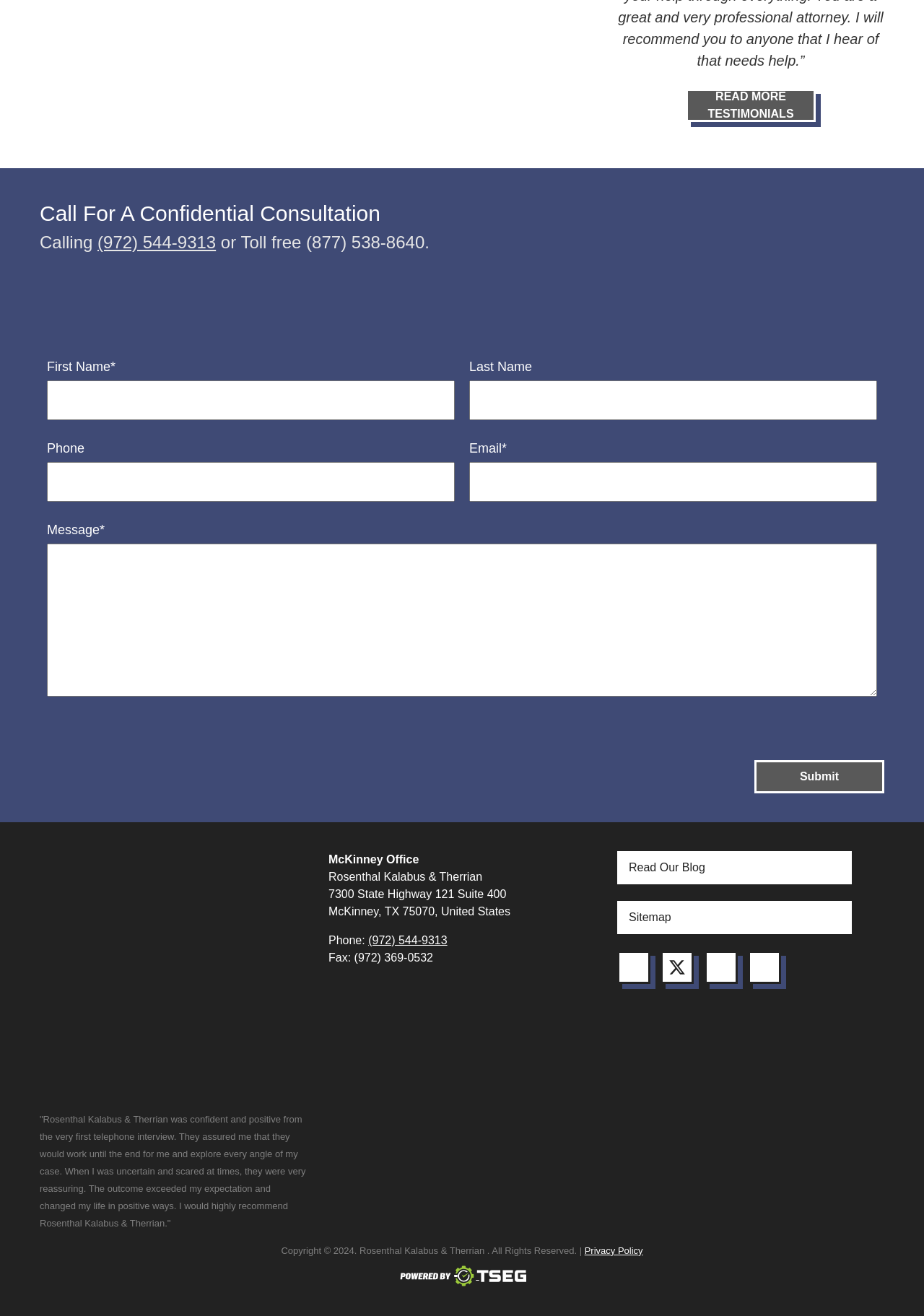What social media platforms does the law firm have?
Provide an in-depth answer to the question, covering all aspects.

I found the social media platforms by looking at the links 'Facebook', 'Twitter', 'YouTube', and 'LinkedIn', which suggests that the law firm has a presence on these platforms.